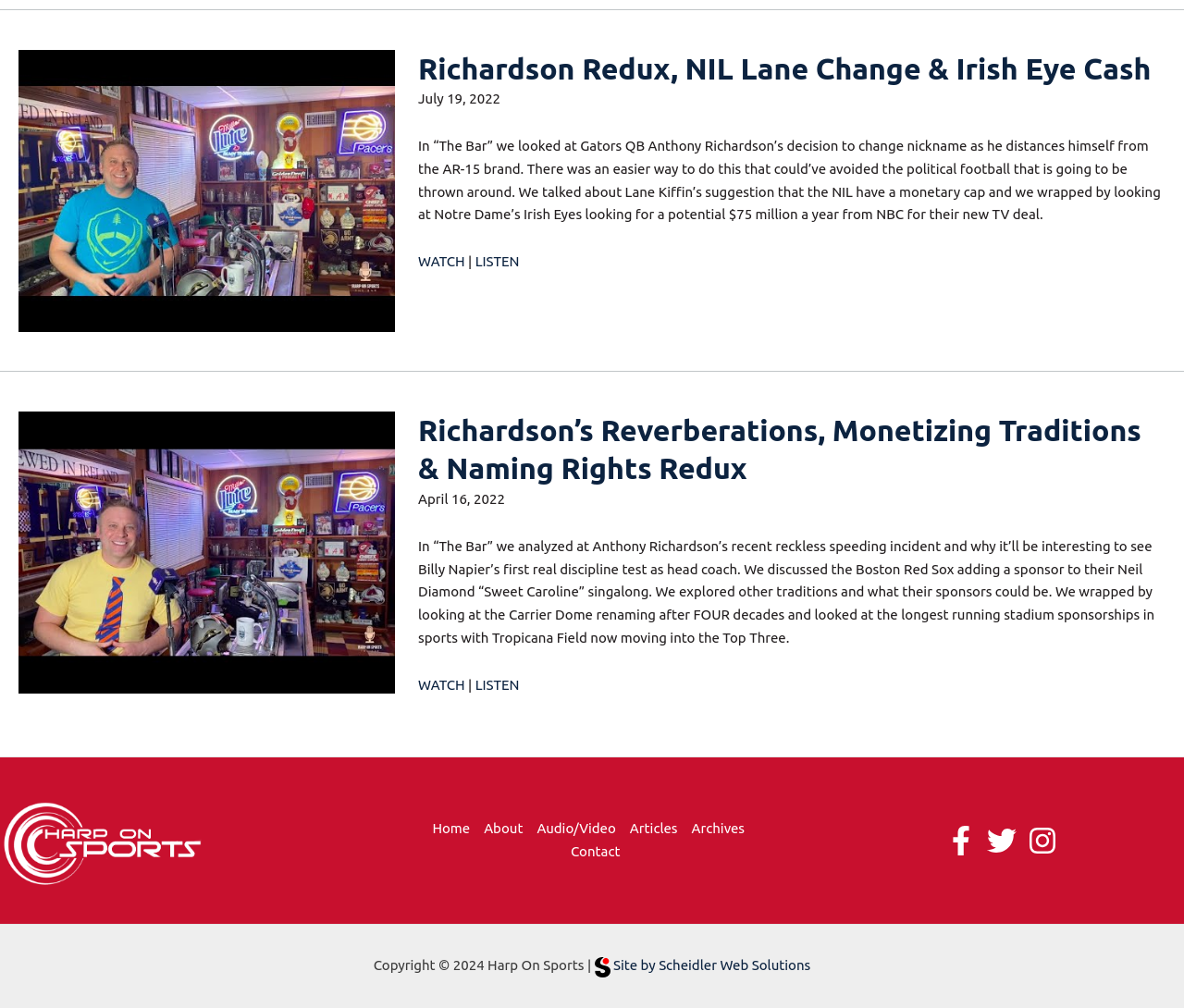What is the logo of the website?
Based on the visual content, answer with a single word or a brief phrase.

Harp On Sports logo